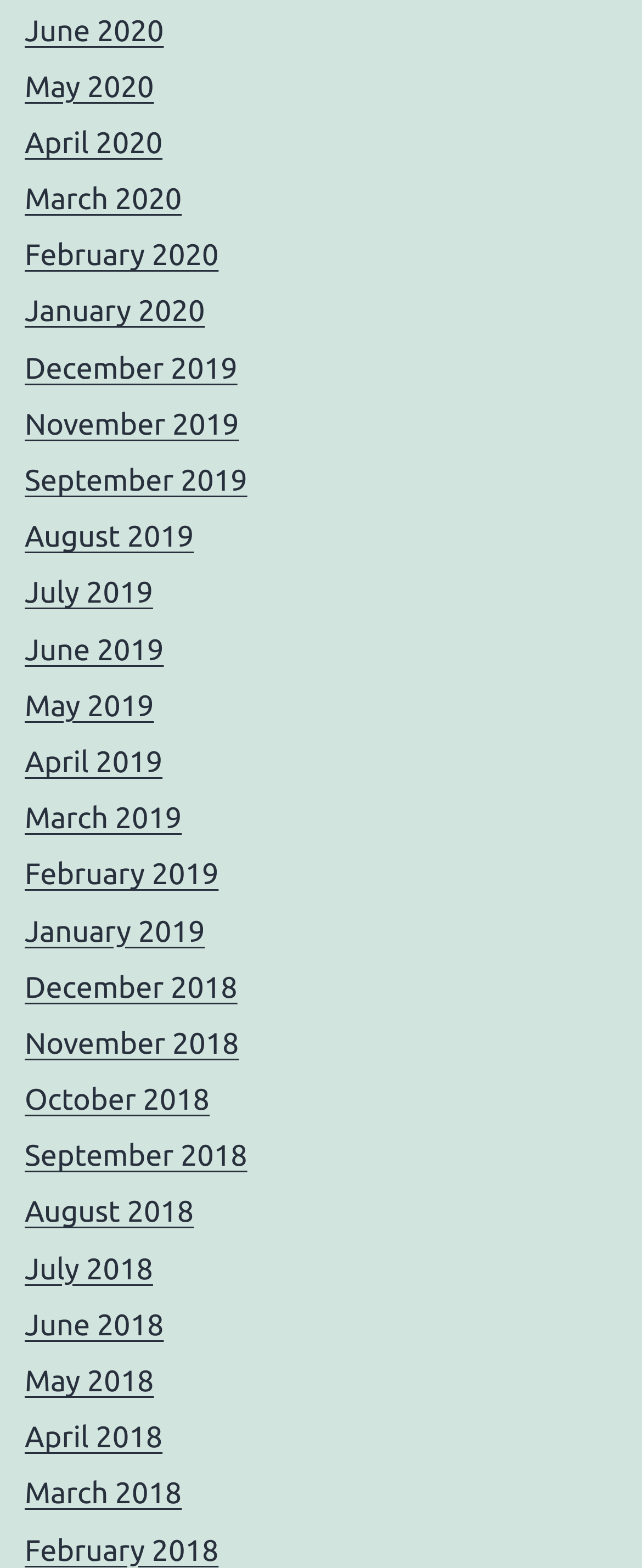Please identify the bounding box coordinates of the element on the webpage that should be clicked to follow this instruction: "view April 2020". The bounding box coordinates should be given as four float numbers between 0 and 1, formatted as [left, top, right, bottom].

[0.038, 0.081, 0.253, 0.102]